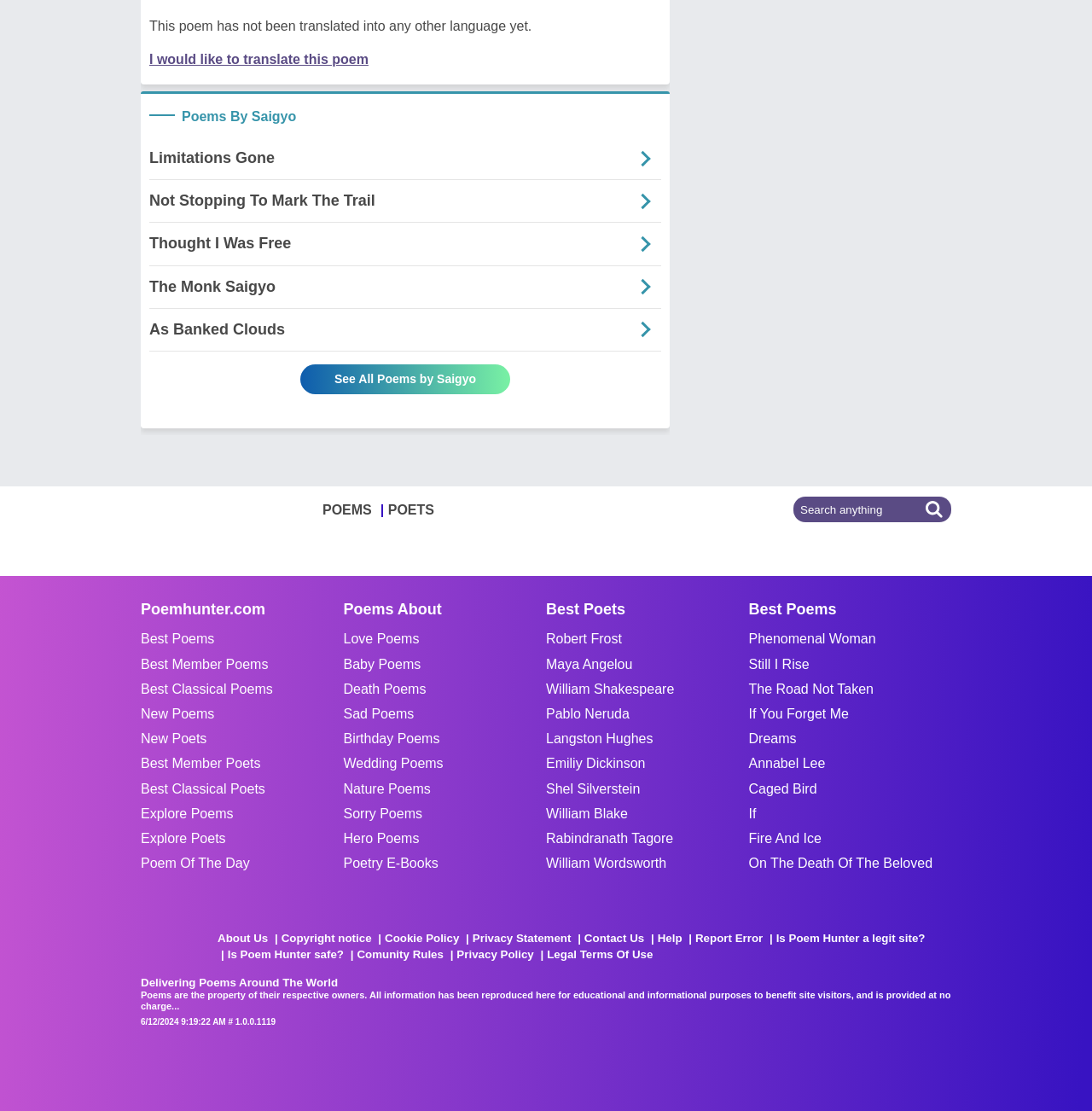From the given element description: "Best Member Poems", find the bounding box for the UI element. Provide the coordinates as four float numbers between 0 and 1, in the order [left, top, right, bottom].

[0.129, 0.59, 0.314, 0.605]